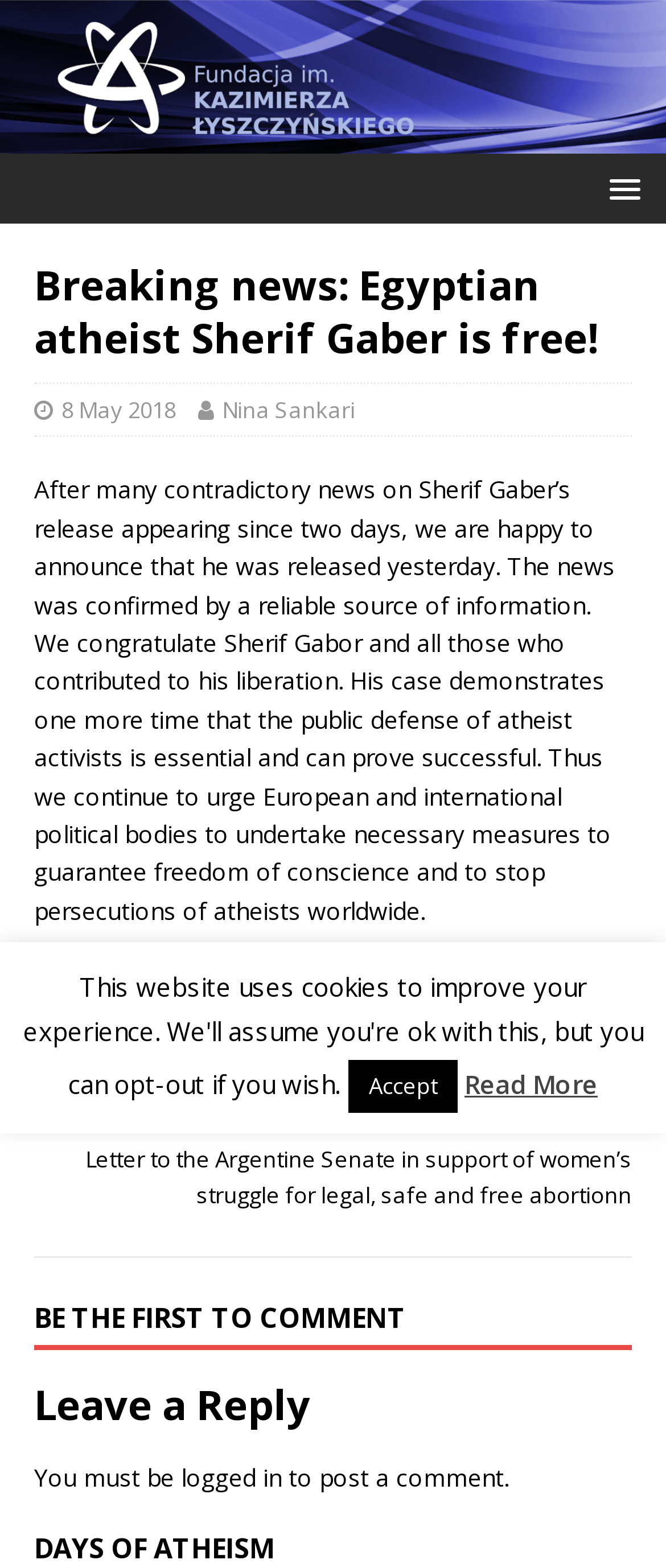Please find the bounding box coordinates of the element's region to be clicked to carry out this instruction: "Click the link to read more about Sherif Gaber's release".

[0.697, 0.68, 0.897, 0.702]